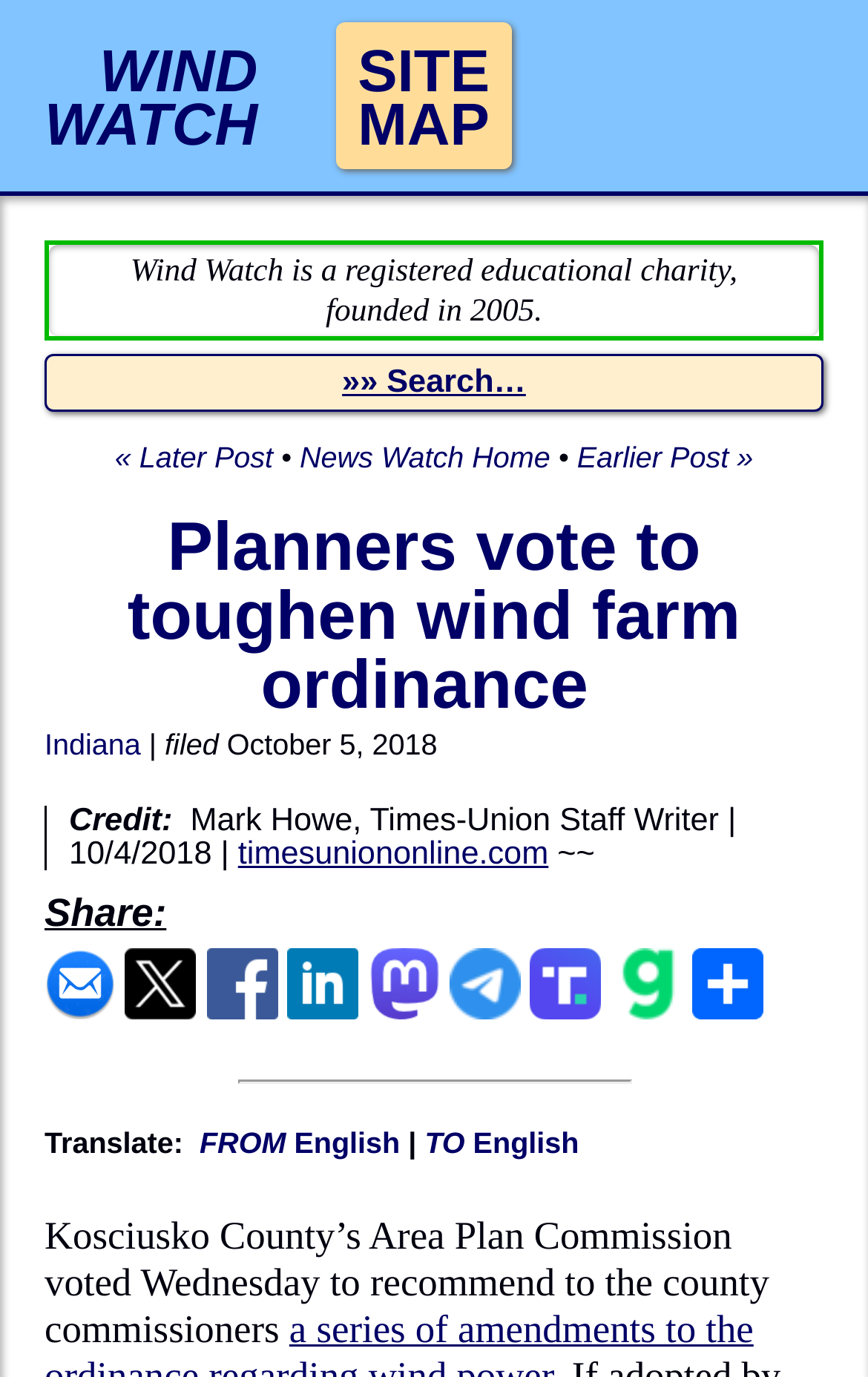Specify the bounding box coordinates of the element's area that should be clicked to execute the given instruction: "Translate this page". The coordinates should be four float numbers between 0 and 1, i.e., [left, top, right, bottom].

[0.051, 0.818, 0.23, 0.842]